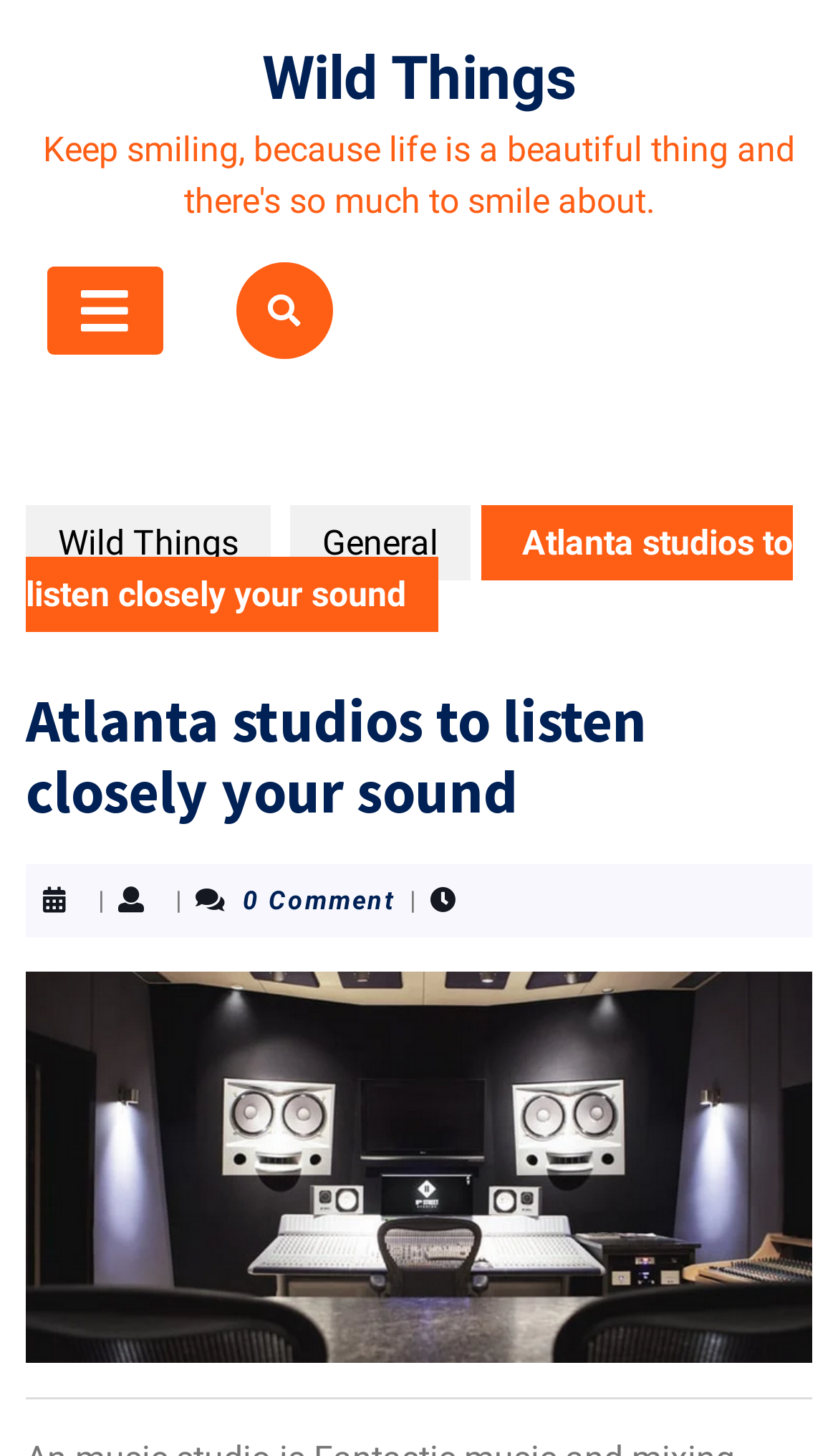Provide the text content of the webpage's main heading.

Atlanta studios to listen closely your sound